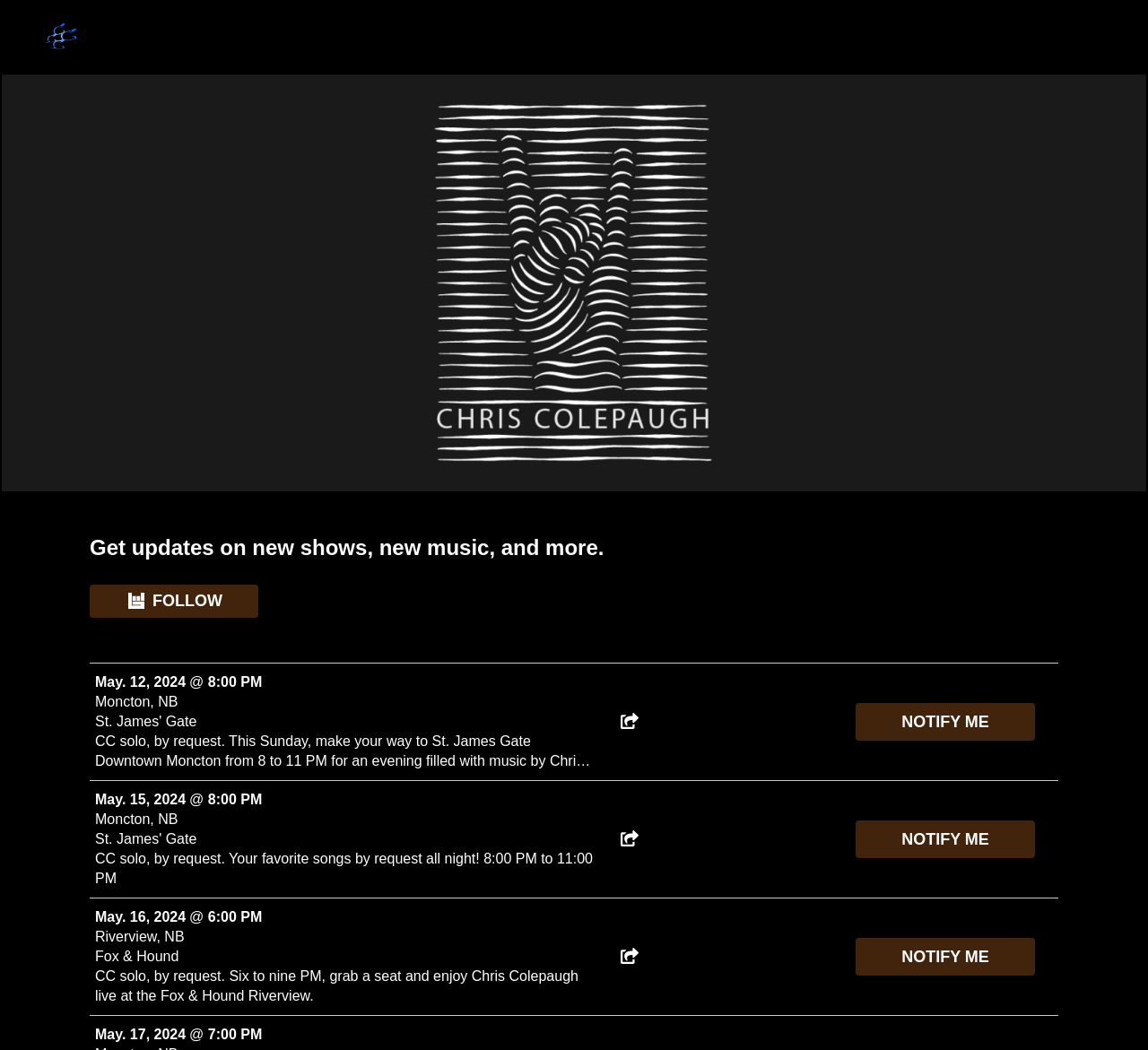What time does the May 16 show start?
Refer to the image and answer the question using a single word or phrase.

6:00 PM